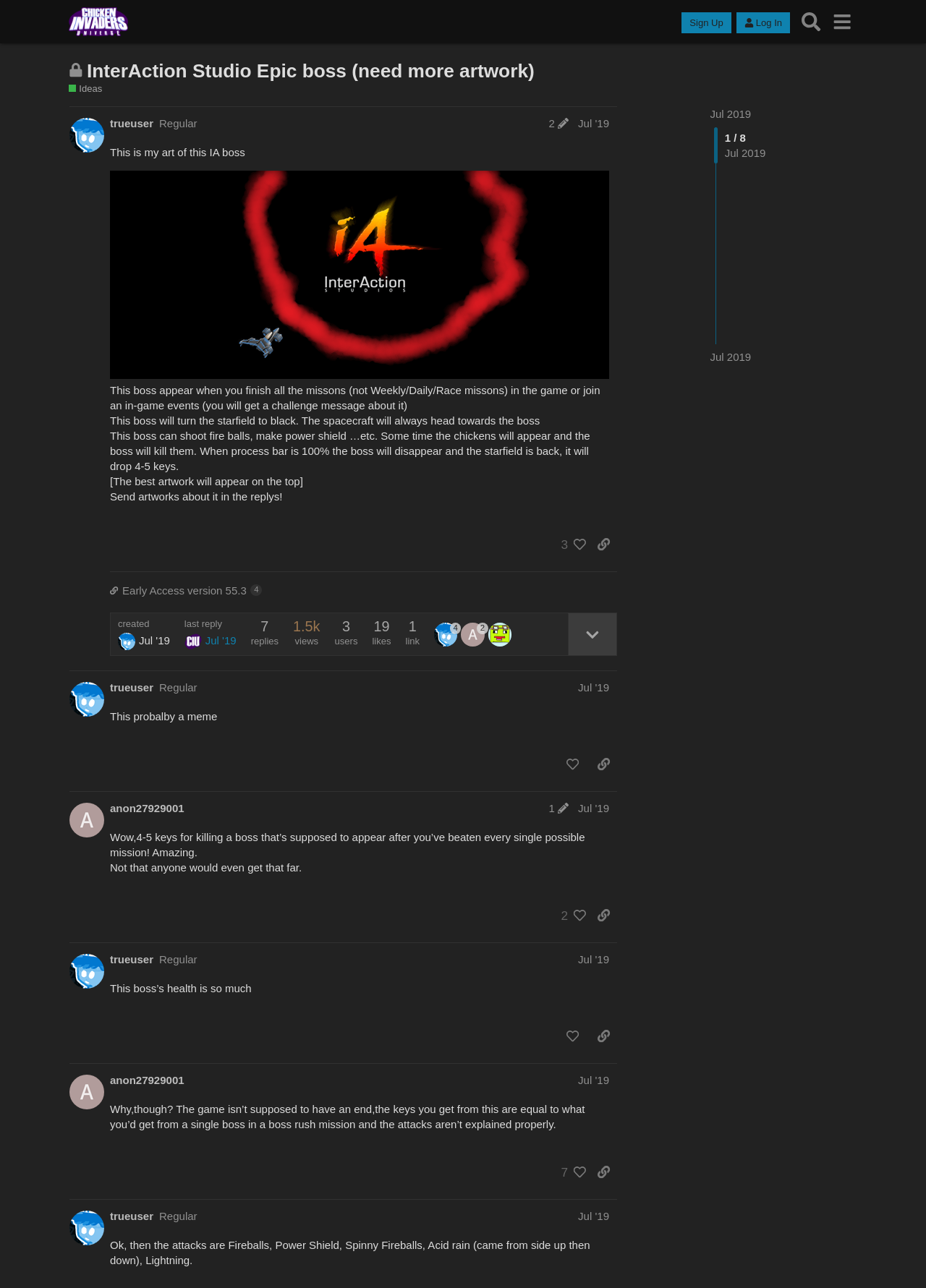Show the bounding box coordinates of the region that should be clicked to follow the instruction: "Like this post."

[0.598, 0.413, 0.633, 0.433]